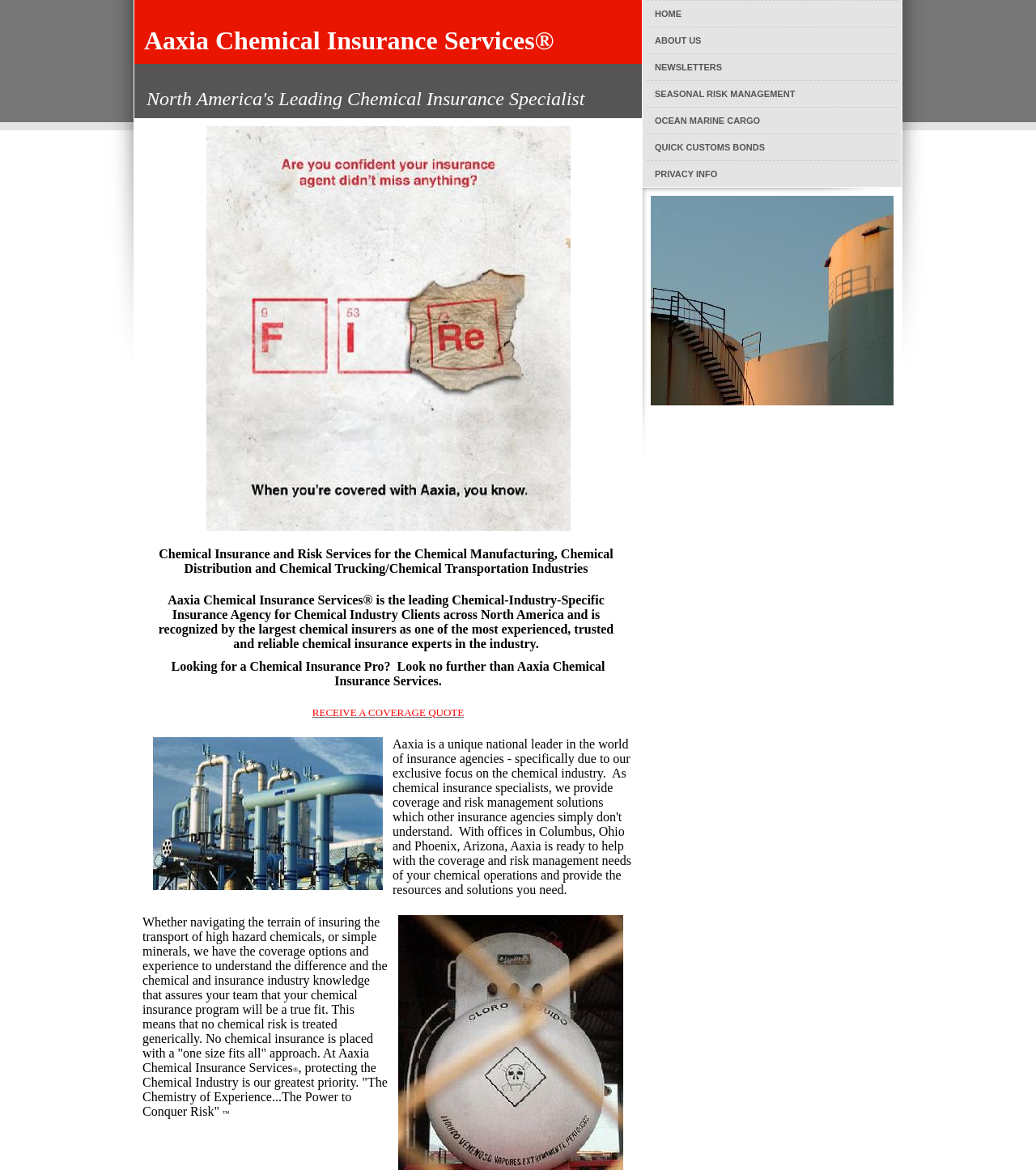What can users do to receive a coverage quote?
Provide a comprehensive and detailed answer to the question.

The webpage provides a call-to-action element in the form of a link that says 'RECEIVE A COVERAGE QUOTE'. This link is located in a LayoutTableCell element and is intended for users to click on to receive a coverage quote.